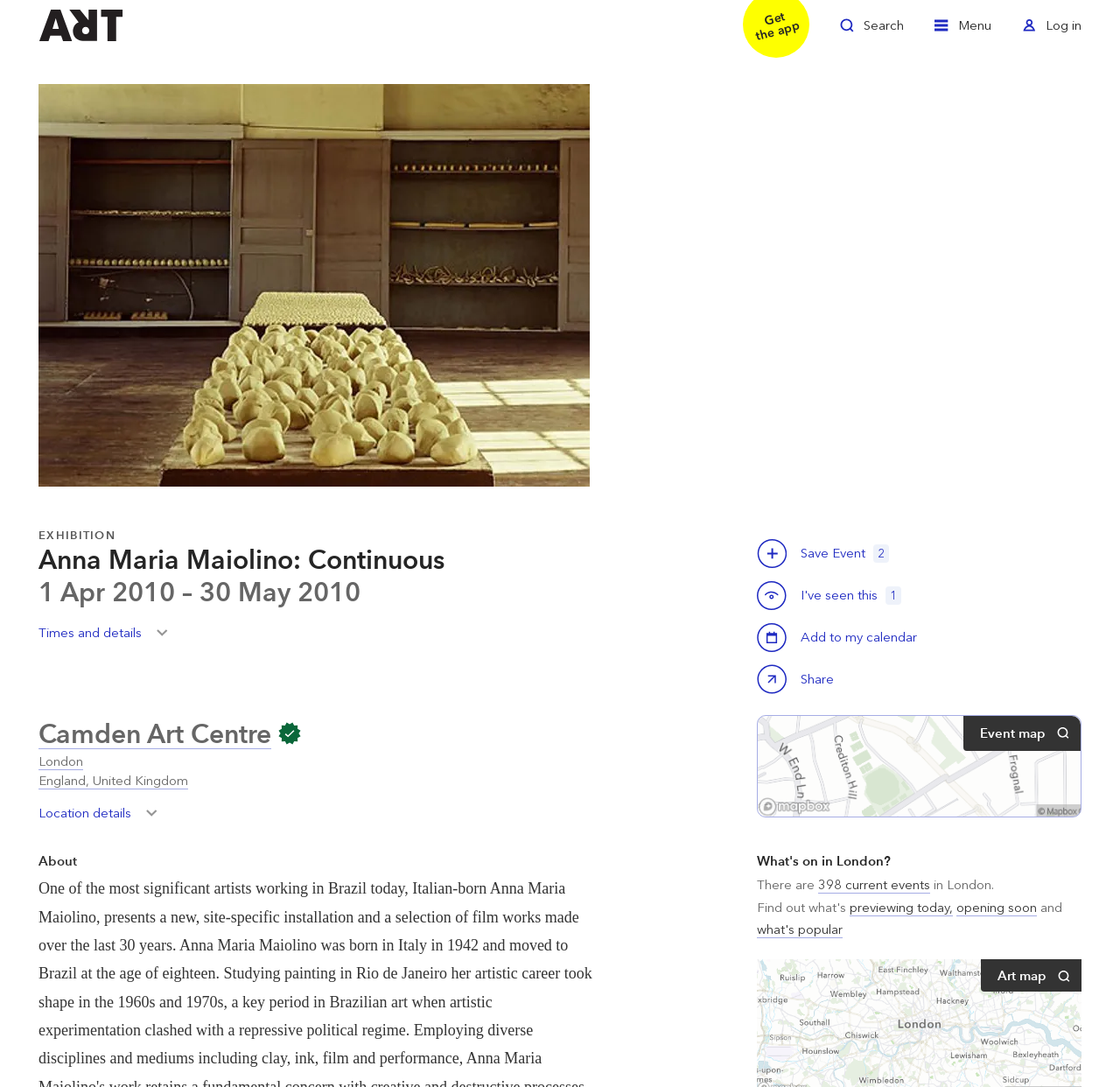Please provide a brief answer to the question using only one word or phrase: 
What is the name of the art centre?

Camden Art Centre